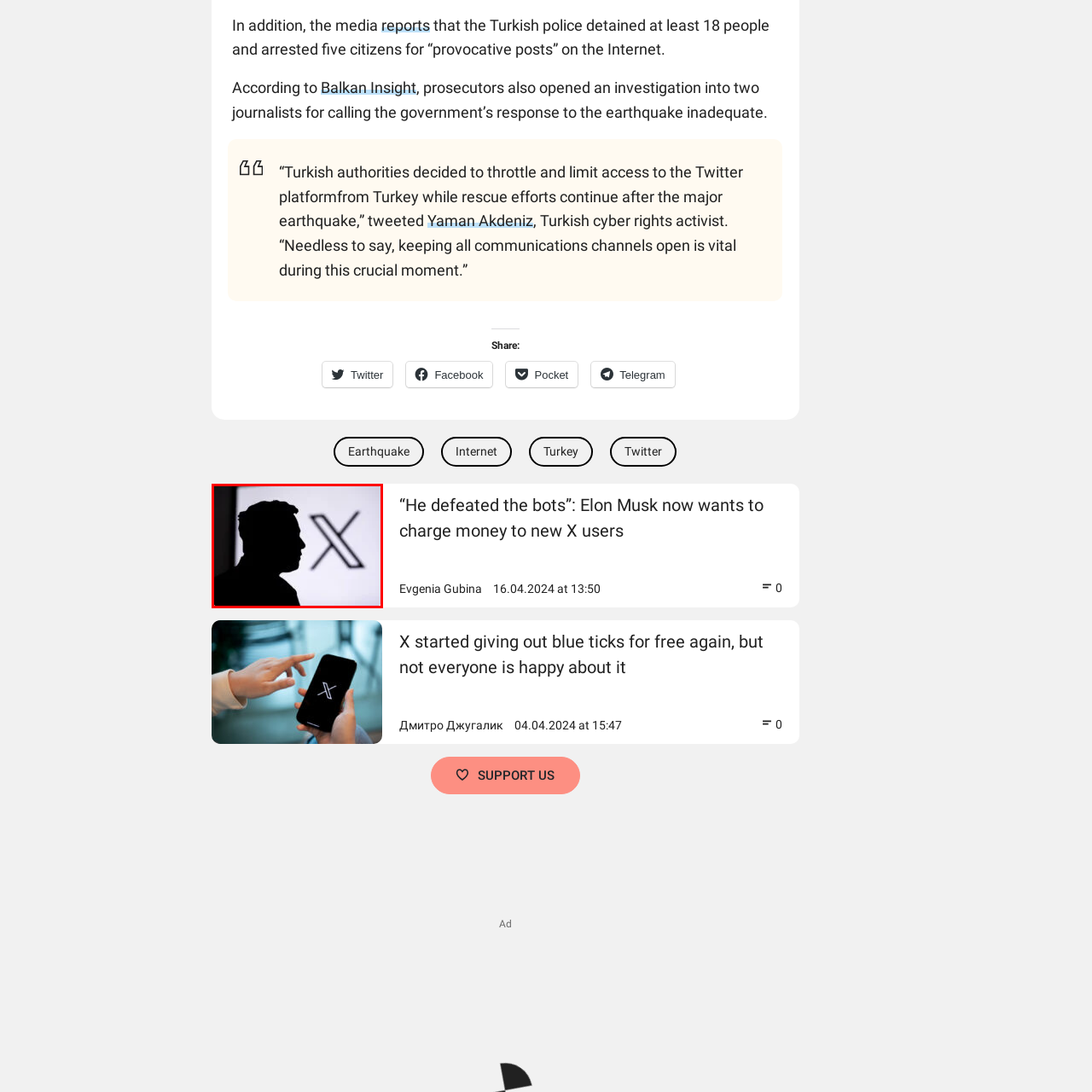Give an in-depth description of the scene depicted in the red-outlined box.

The image features a silhouetted figure of a person in profile, set against a bright background displaying the stylized letter "X." This visual representation suggests a connection to social media or digital innovation, likely associated with Elon Musk's platform, formerly known as Twitter, which has been rebranded to "X." The contrast between the dark silhouette and the illuminated letter emphasizes the significant transformation and transition of the social media landscape that Musk has spearheaded. The atmosphere of the image echoes themes of influence and change within the tech industry.